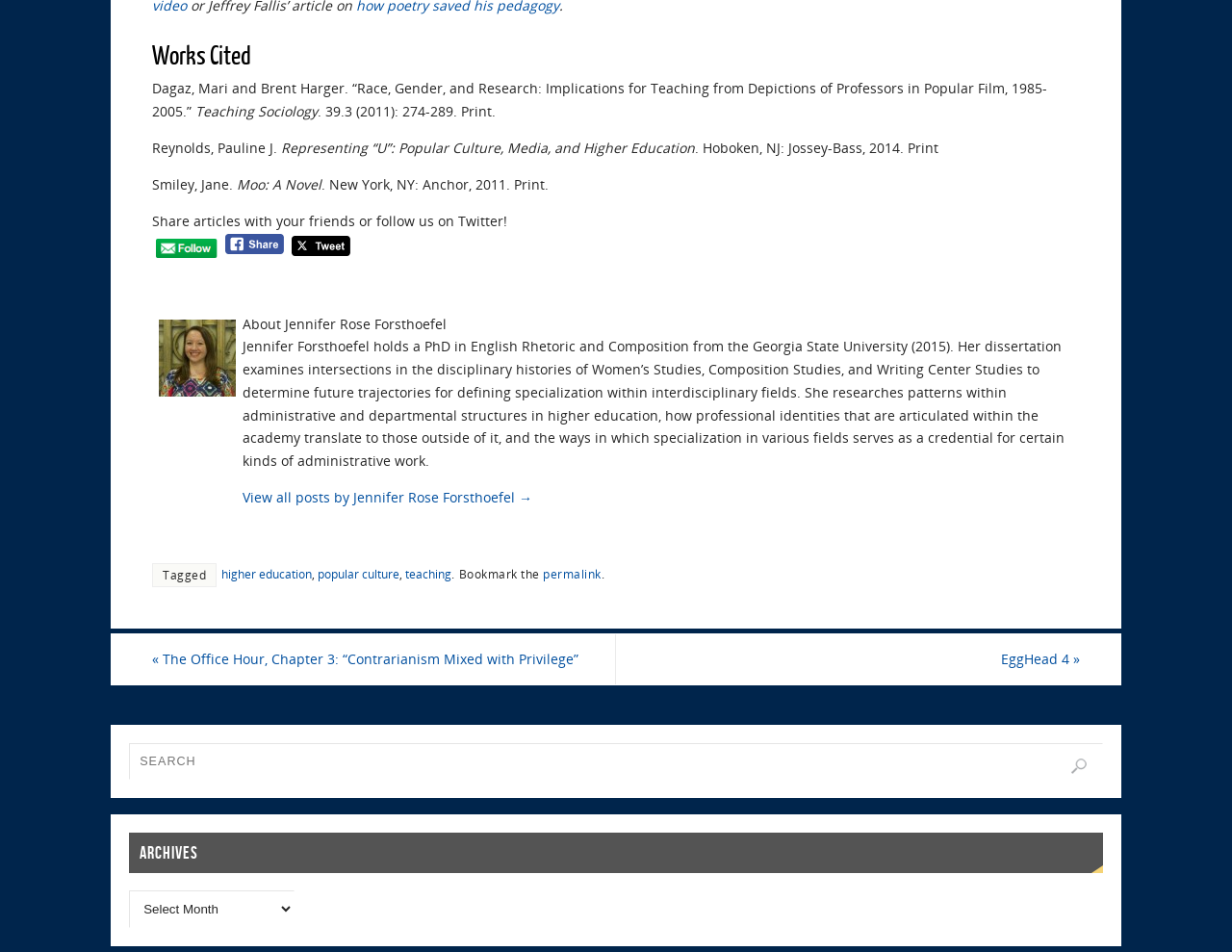Please identify the bounding box coordinates of the area I need to click to accomplish the following instruction: "View all posts by Jennifer Rose Forsthoefel".

[0.197, 0.513, 0.432, 0.532]